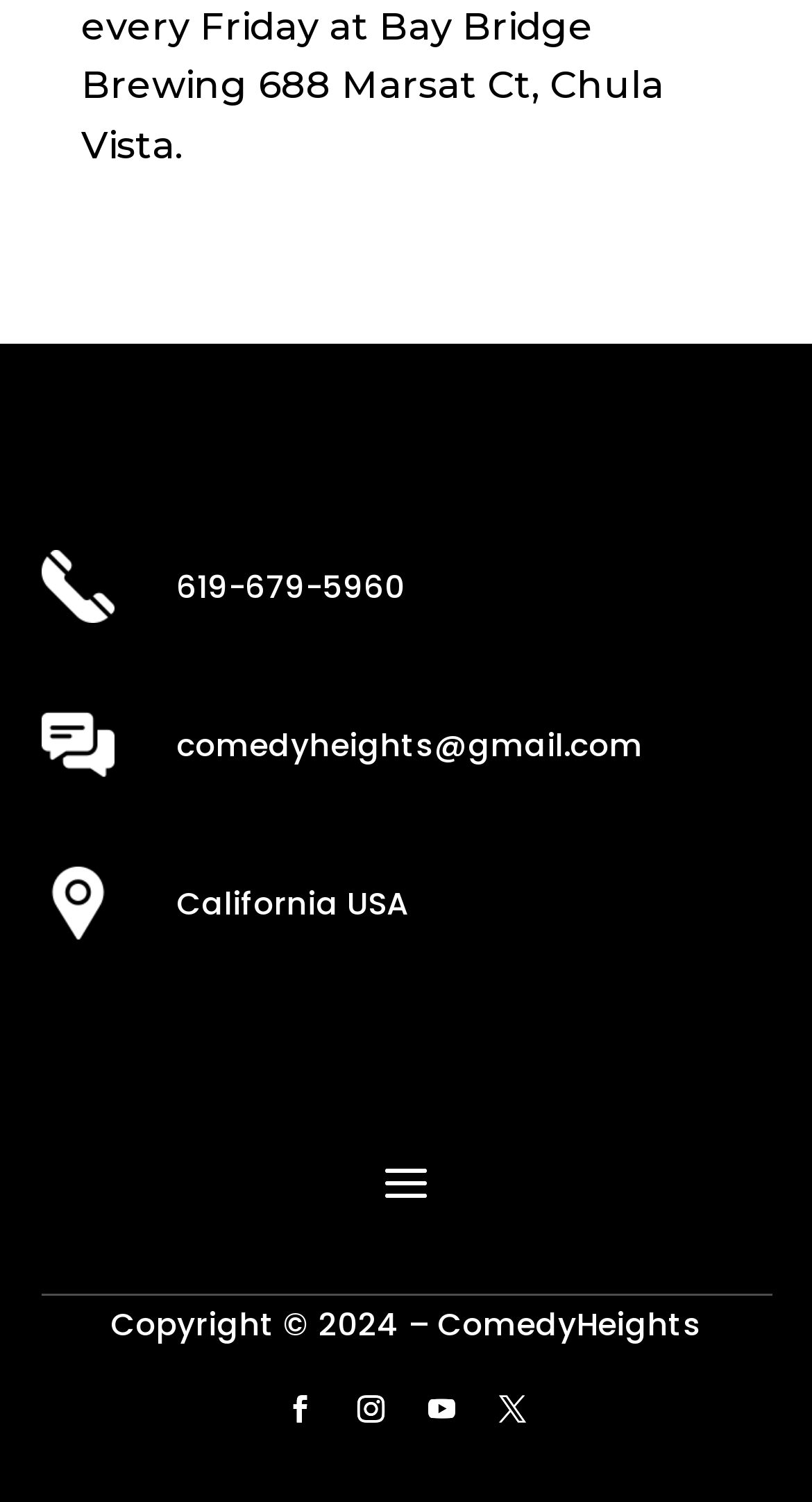What is the email address?
Answer the question with as much detail as possible.

The email address can be found in the second layout table, which contains a heading element with the OCR text 'comedyheights@gmail.com'.